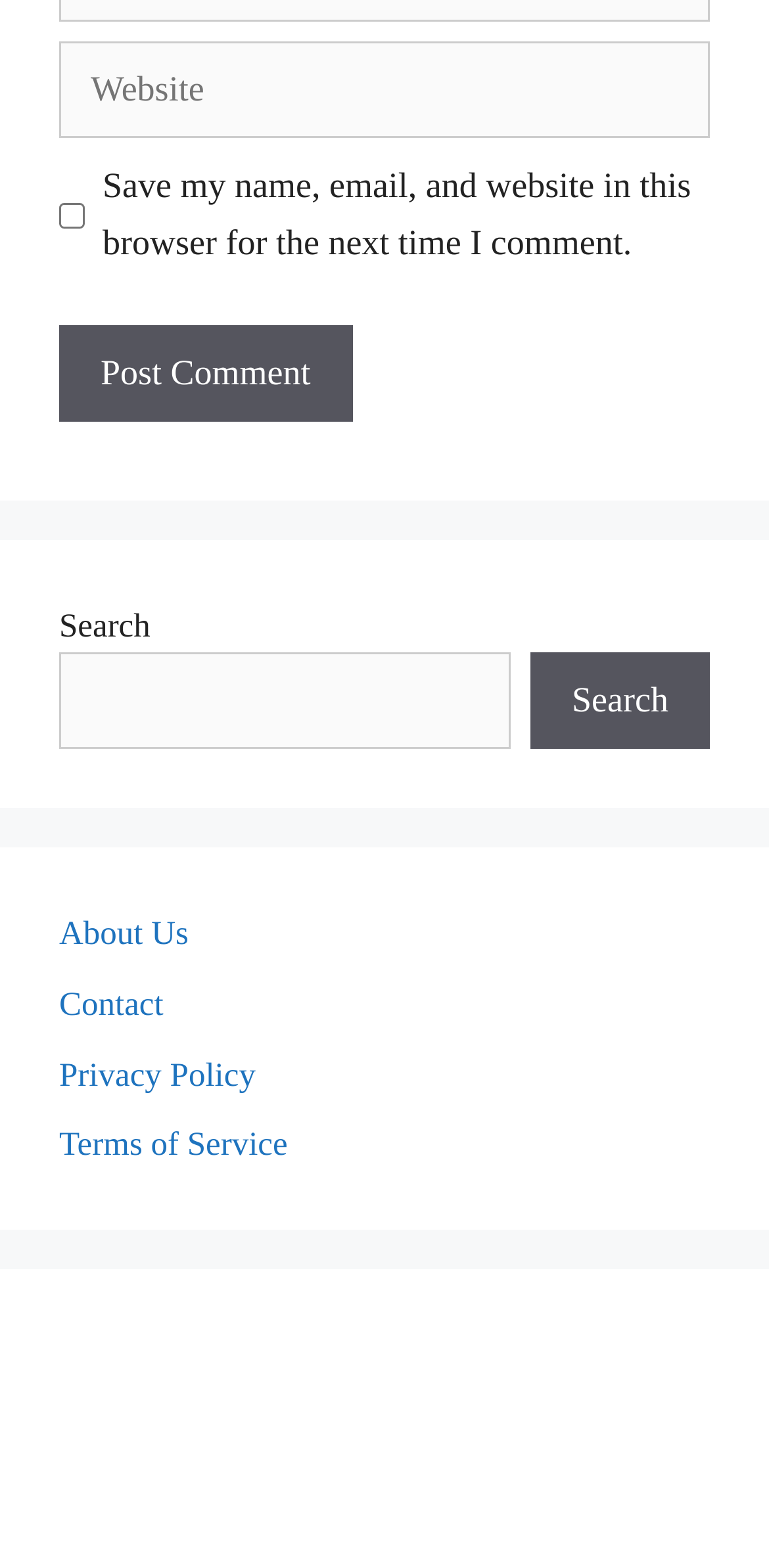Determine the bounding box coordinates of the region that needs to be clicked to achieve the task: "Enter website".

[0.077, 0.027, 0.923, 0.088]